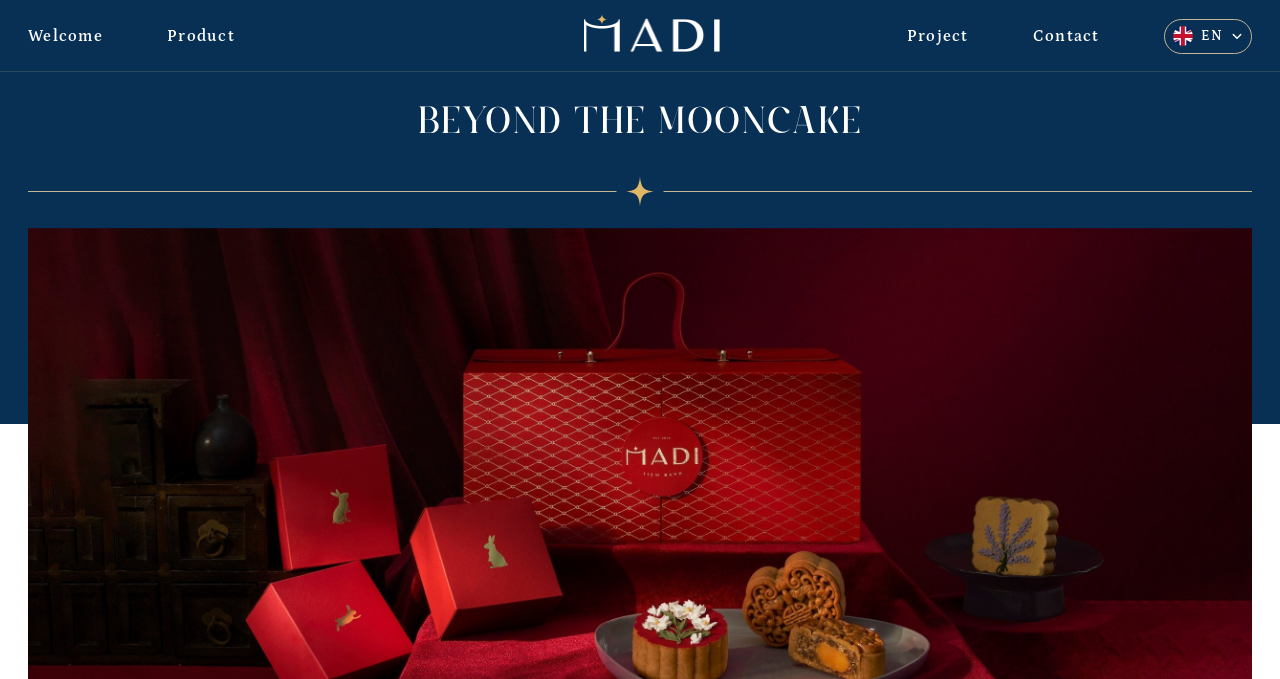Provide the bounding box coordinates of the HTML element this sentence describes: "Contact". The bounding box coordinates consist of four float numbers between 0 and 1, i.e., [left, top, right, bottom].

[0.807, 0.009, 0.859, 0.097]